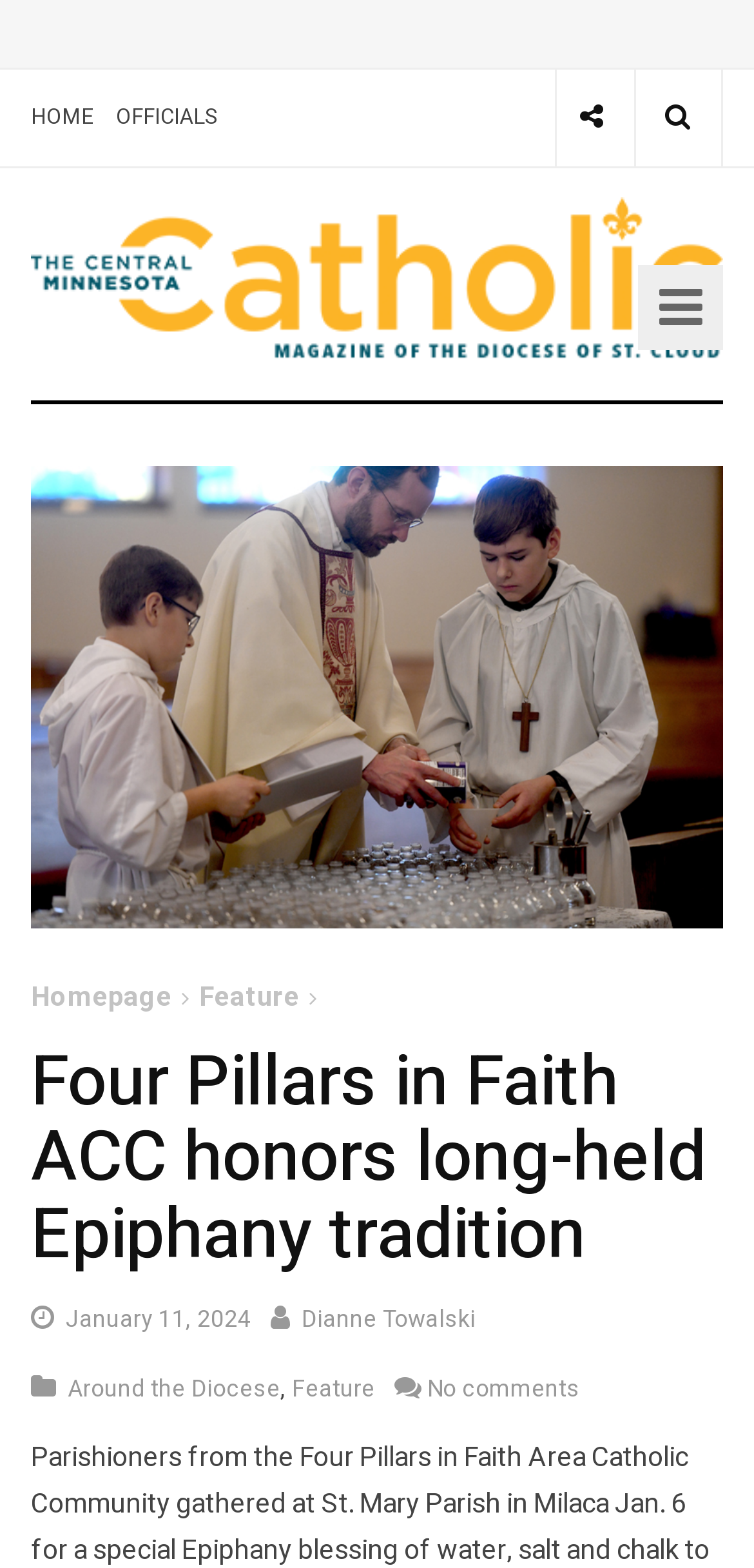Locate the bounding box coordinates for the element described below: "Home". The coordinates must be four float values between 0 and 1, formatted as [left, top, right, bottom].

[0.041, 0.044, 0.123, 0.106]